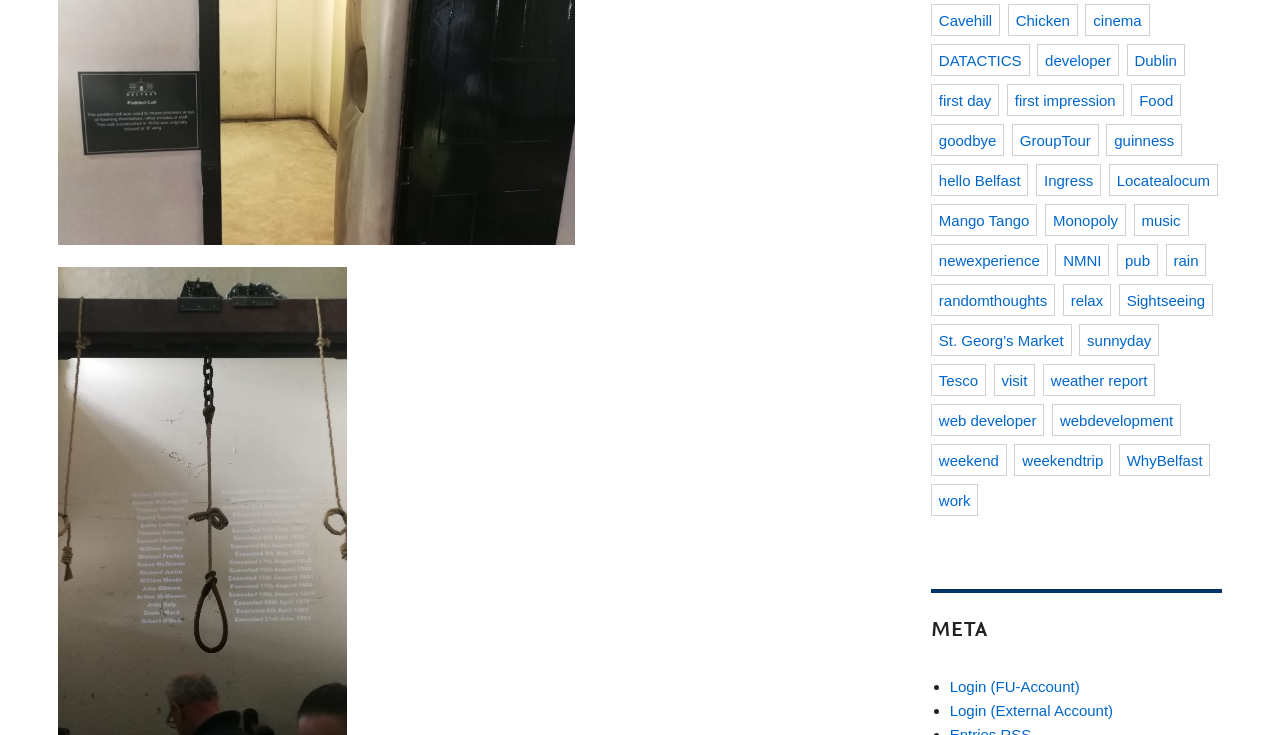Provide a single word or phrase answer to the question: 
What is the first link on the webpage?

Cavehill